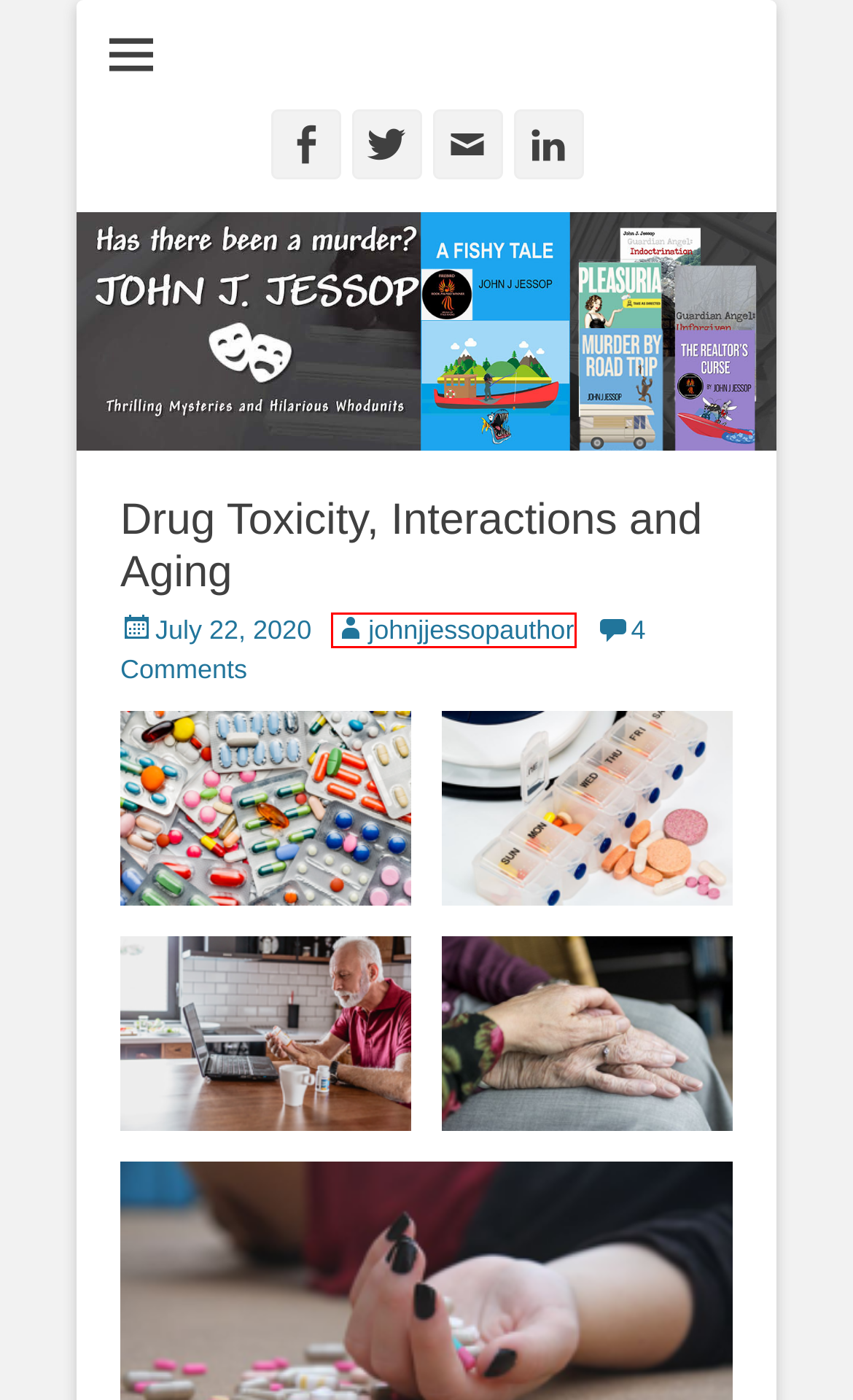Consider the screenshot of a webpage with a red bounding box around an element. Select the webpage description that best corresponds to the new page after clicking the element inside the red bounding box. Here are the candidates:
A. Covid Conspiracy Theories Archives - John J Jessop
B. The Realtor's Curse Archives - John J Jessop
C. #readers Archives - John J Jessop
D. #drugs Archives - John J Jessop
E. Going Green Archives - John J Jessop
F. johnjjessopauthor, Author at John J Jessop
G. Science Fiction Archives - John J Jessop
H. Whodunit - John J Jessop author website

F